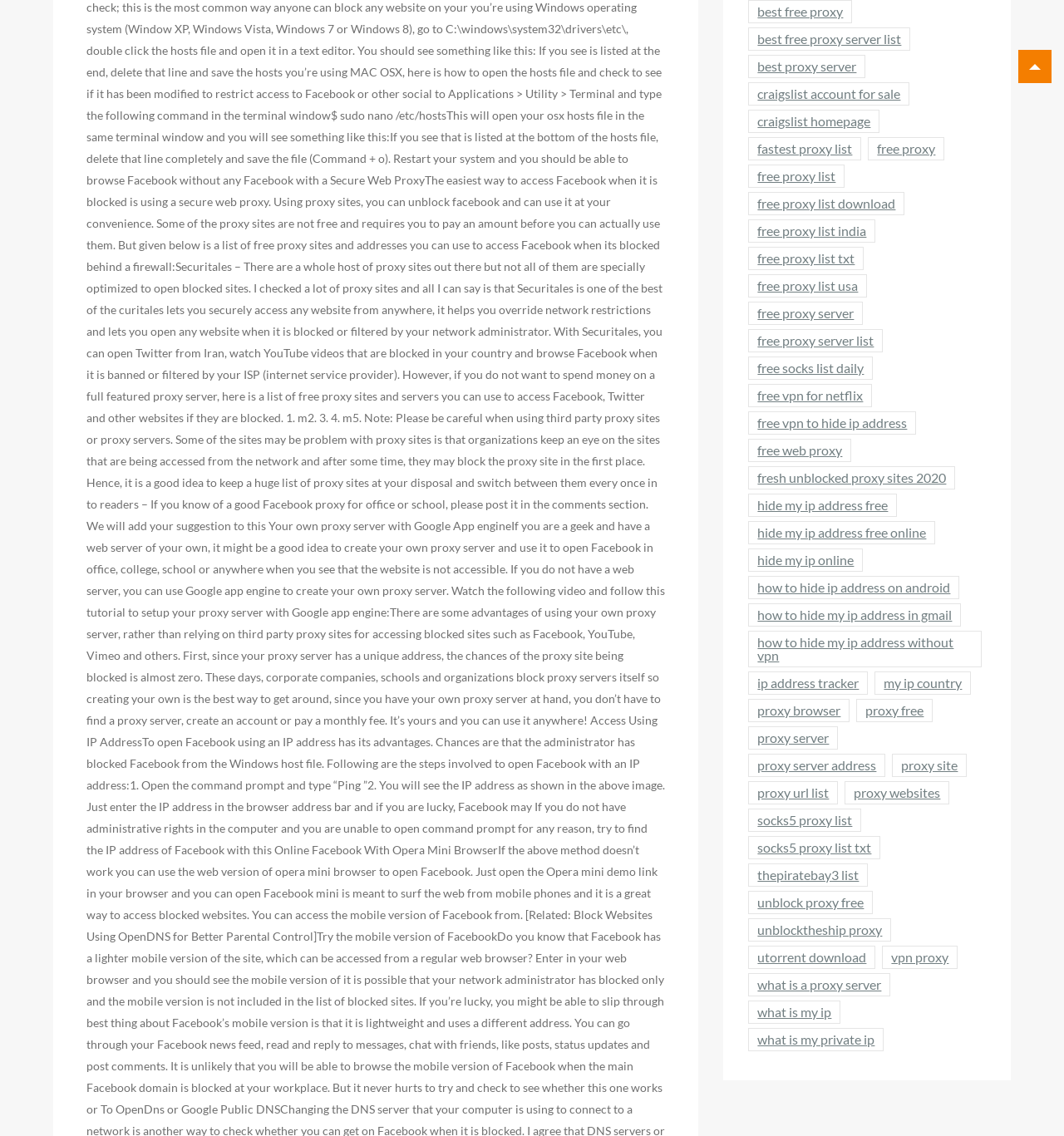Determine the bounding box coordinates for the area that should be clicked to carry out the following instruction: "click on best free proxy".

[0.703, 0.0, 0.801, 0.02]